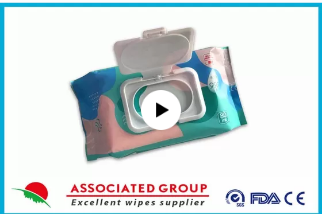Describe the important features and context of the image with as much detail as possible.

The image displays a packaging of MSDS Hygiene Antibacterial Wet Wipes, highlighting its practical and user-friendly design. The wipes are contained within a colorful and modern packaging that features various vibrant hues, predominantly blue and pink, presenting a fresh and clean aesthetic. The lid of the container is opened, showcasing the inner compartment designed for easy access to the wipes. A play button overlay on the image suggests that additional multimedia content, such as a promotional video or demonstration, is available, further emphasizing the product's features and benefits. The branding at the bottom, "ASSOCIATED GROUP," signifies their commitment to quality as an excellent wipes supplier, adorned with logos for FDA and CE certifications that underscore product safety and compliance with health standards.